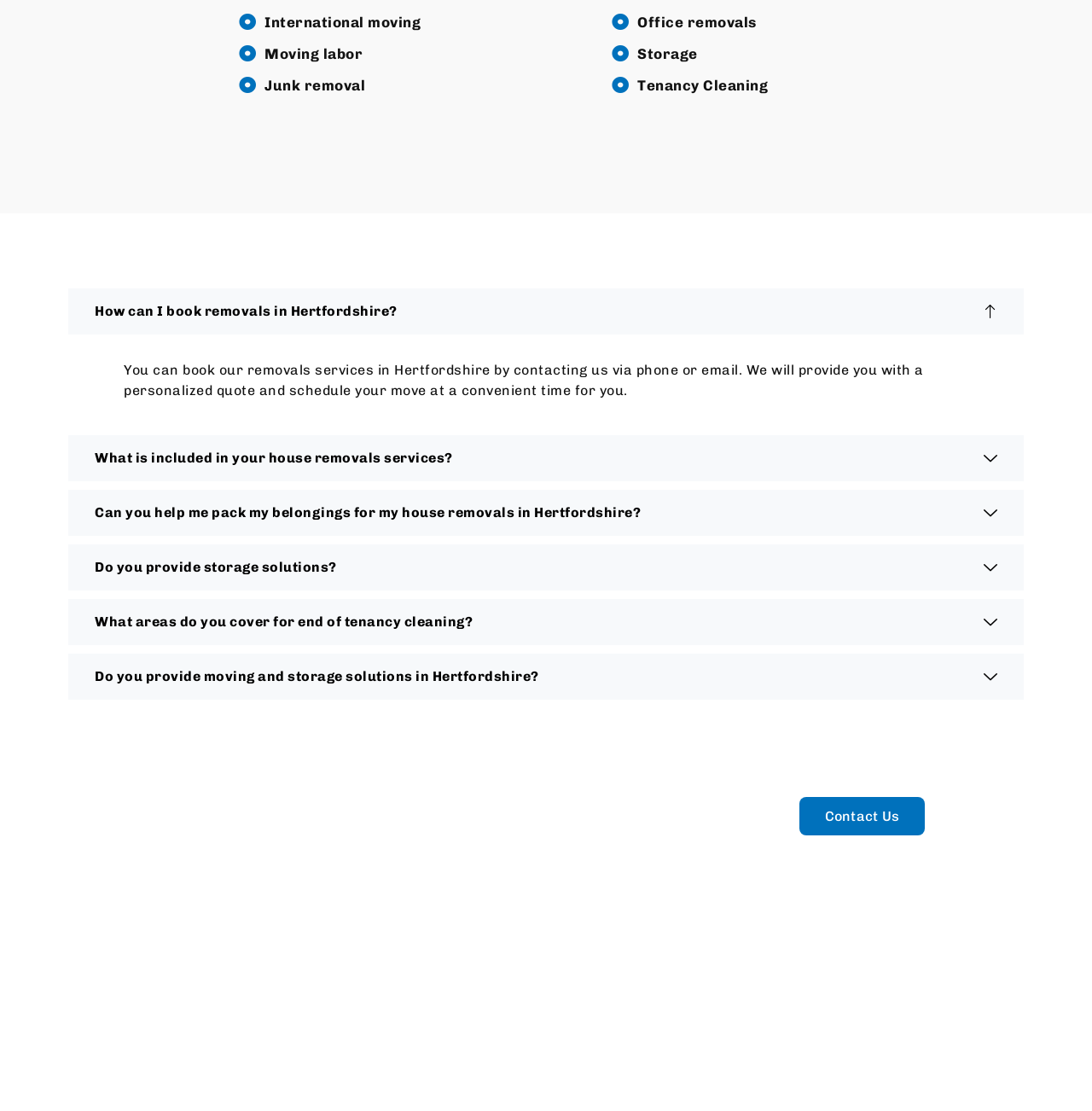Return the bounding box coordinates of the UI element that corresponds to this description: "Contact Us". The coordinates must be given as four float numbers in the range of 0 and 1, [left, top, right, bottom].

[0.732, 0.718, 0.847, 0.752]